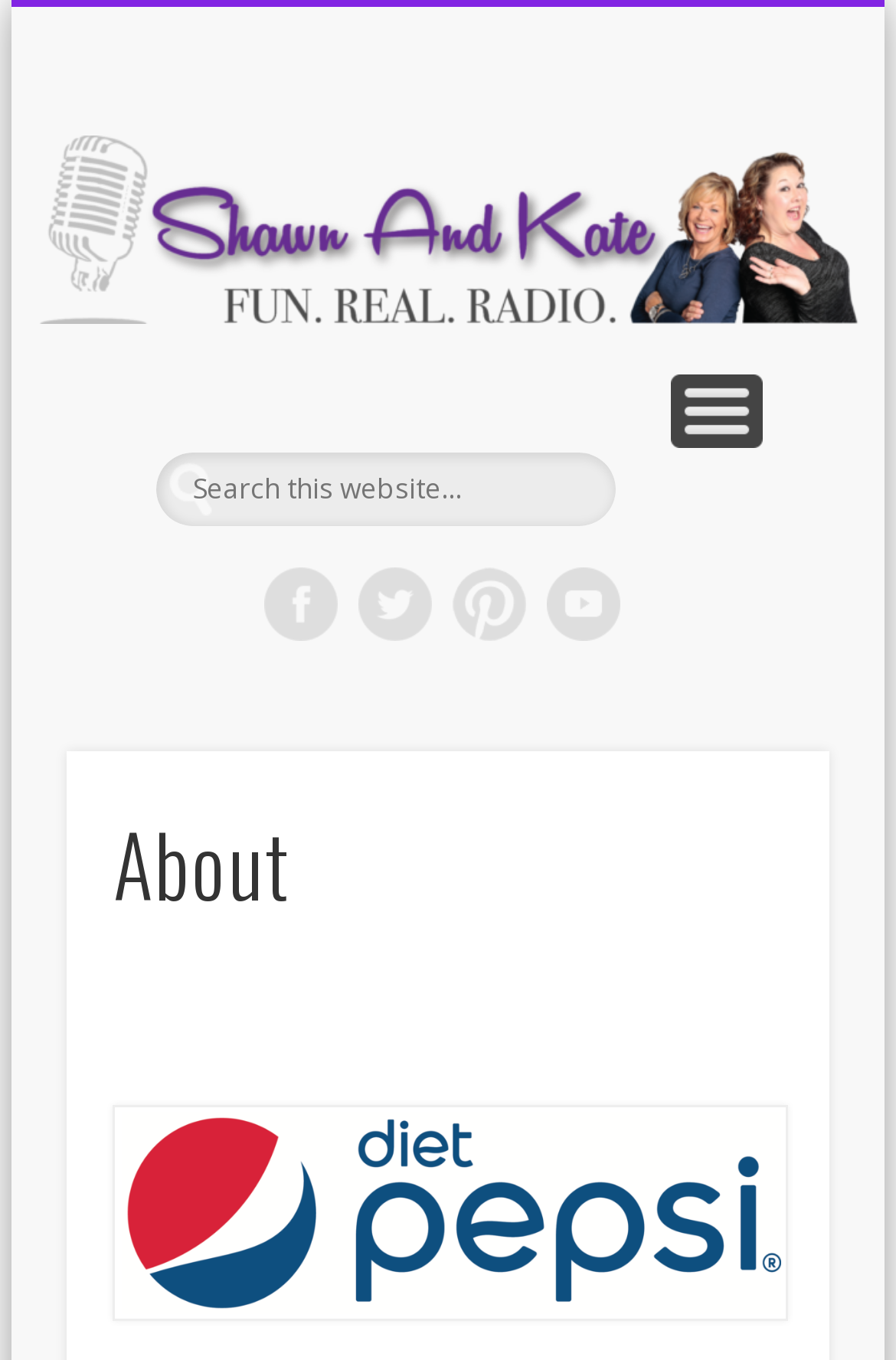Give an in-depth explanation of the webpage layout and content.

The webpage is about Shawn Ireland and Kate Burdett Show. At the top left, there is a link and an image with the same name as the show. Below this, there is a search bar with a textbox that has a placeholder text "Search this website…". 

To the right of the search bar, there are four social media links: Facebook, Twitter, Pinterest, and Vimeo. 

On the right side of the page, there is a "Show Navigation" link. Below this, there is a heading that says "About". Under the "About" heading, there is a small non-breaking space character, followed by a link to "DIET PEPSI" which also has an image with the same name. The "DIET PEPSI" link and image are positioned at the bottom right of the page.